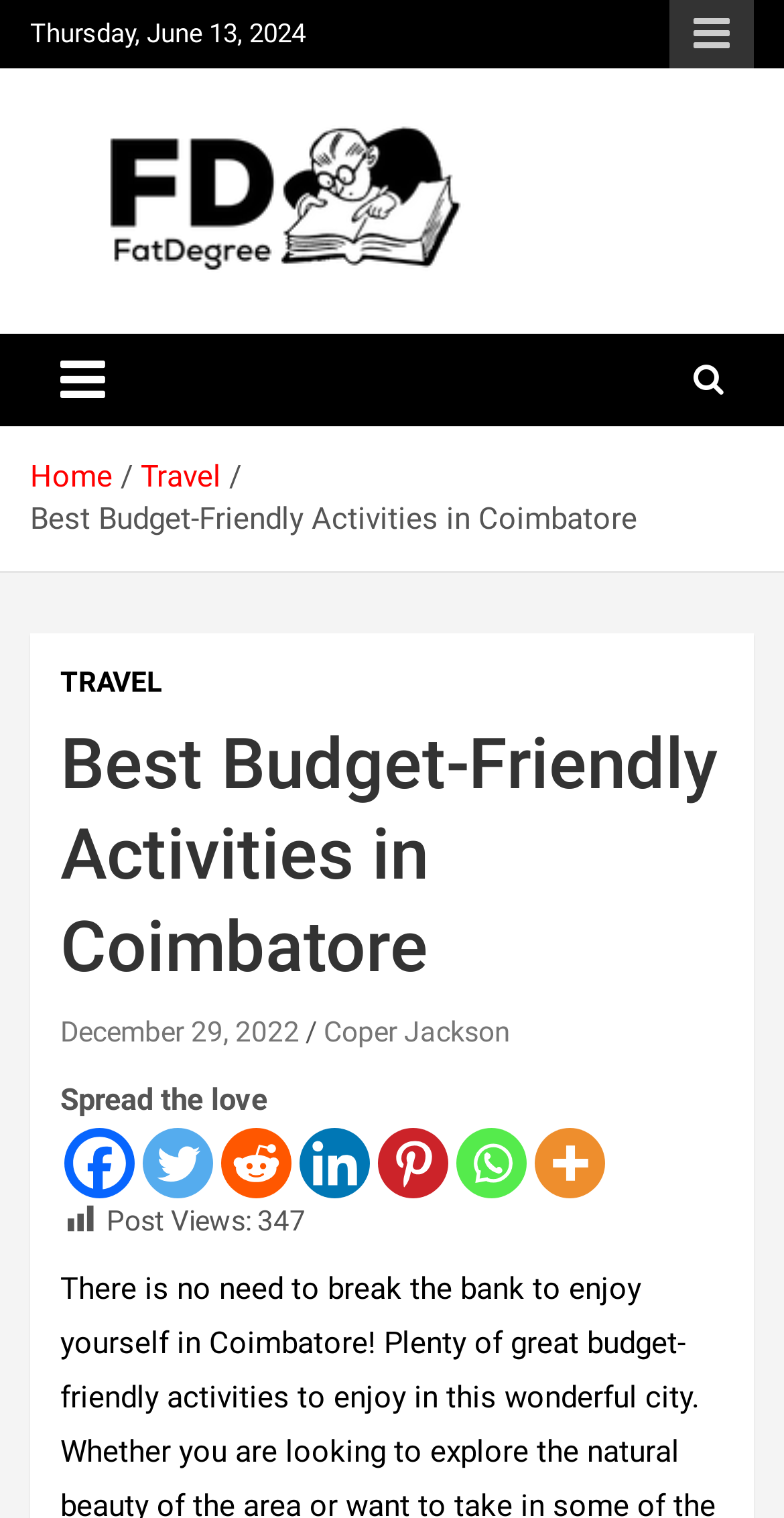Provide the bounding box coordinates of the UI element that matches the description: "Travel".

[0.077, 0.437, 0.208, 0.463]